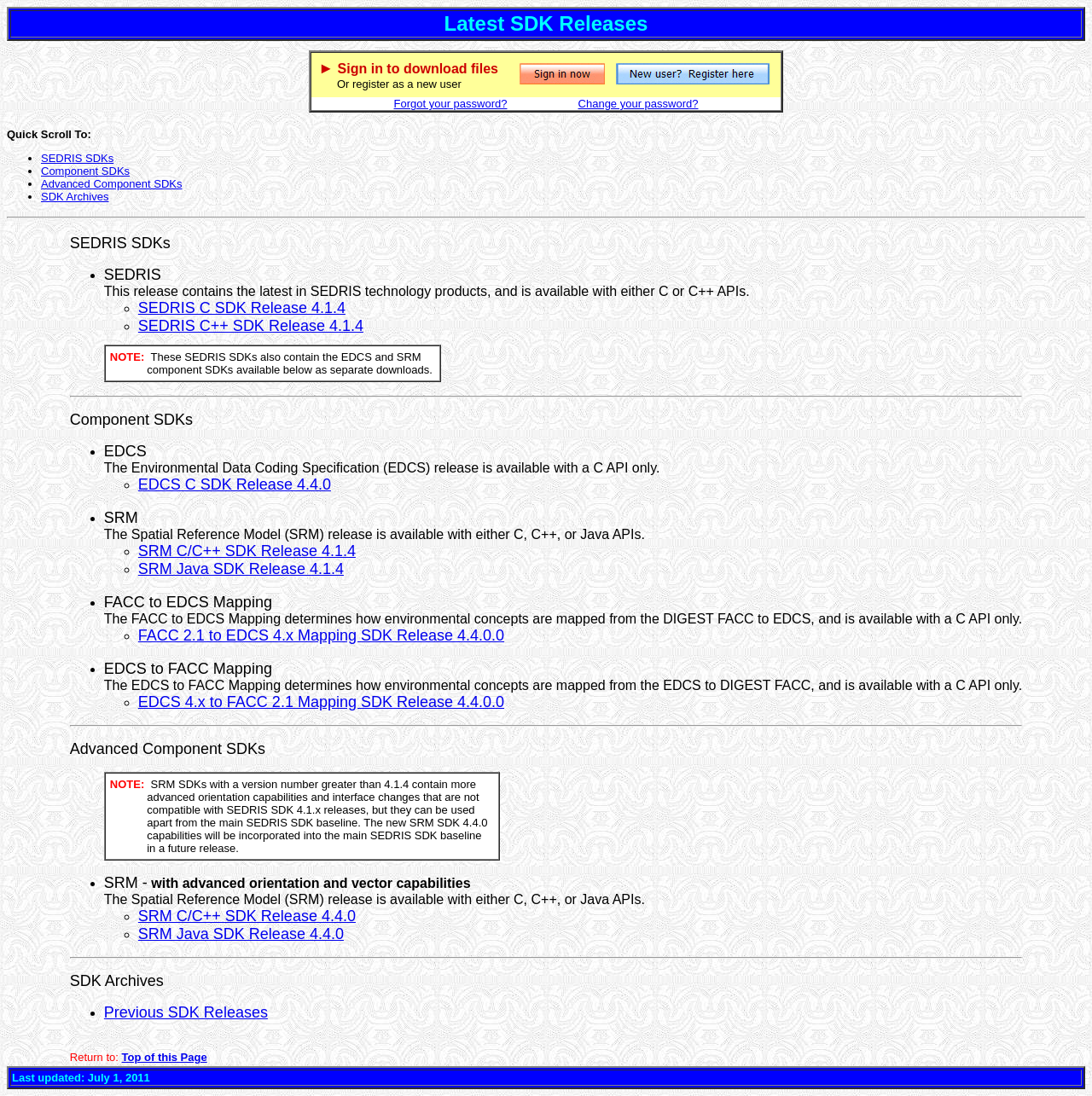What is the API available for SRM release? Based on the screenshot, please respond with a single word or phrase.

C, C++, or Java